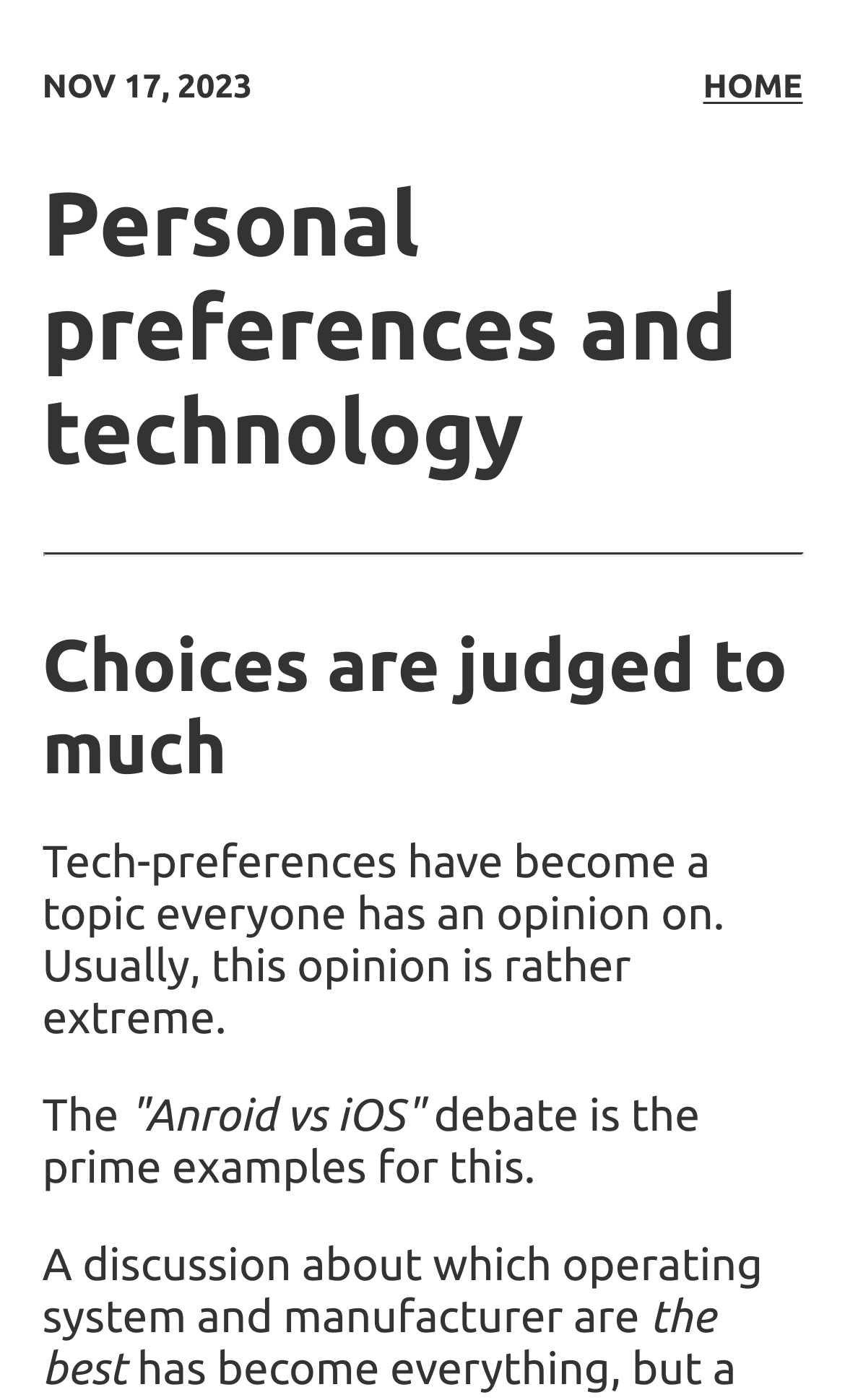What is the tone of the article?
Ensure your answer is thorough and detailed.

The tone of the article can be inferred from the language used, which suggests that the author is critical of people's opinions about technology and how they are judged too much.